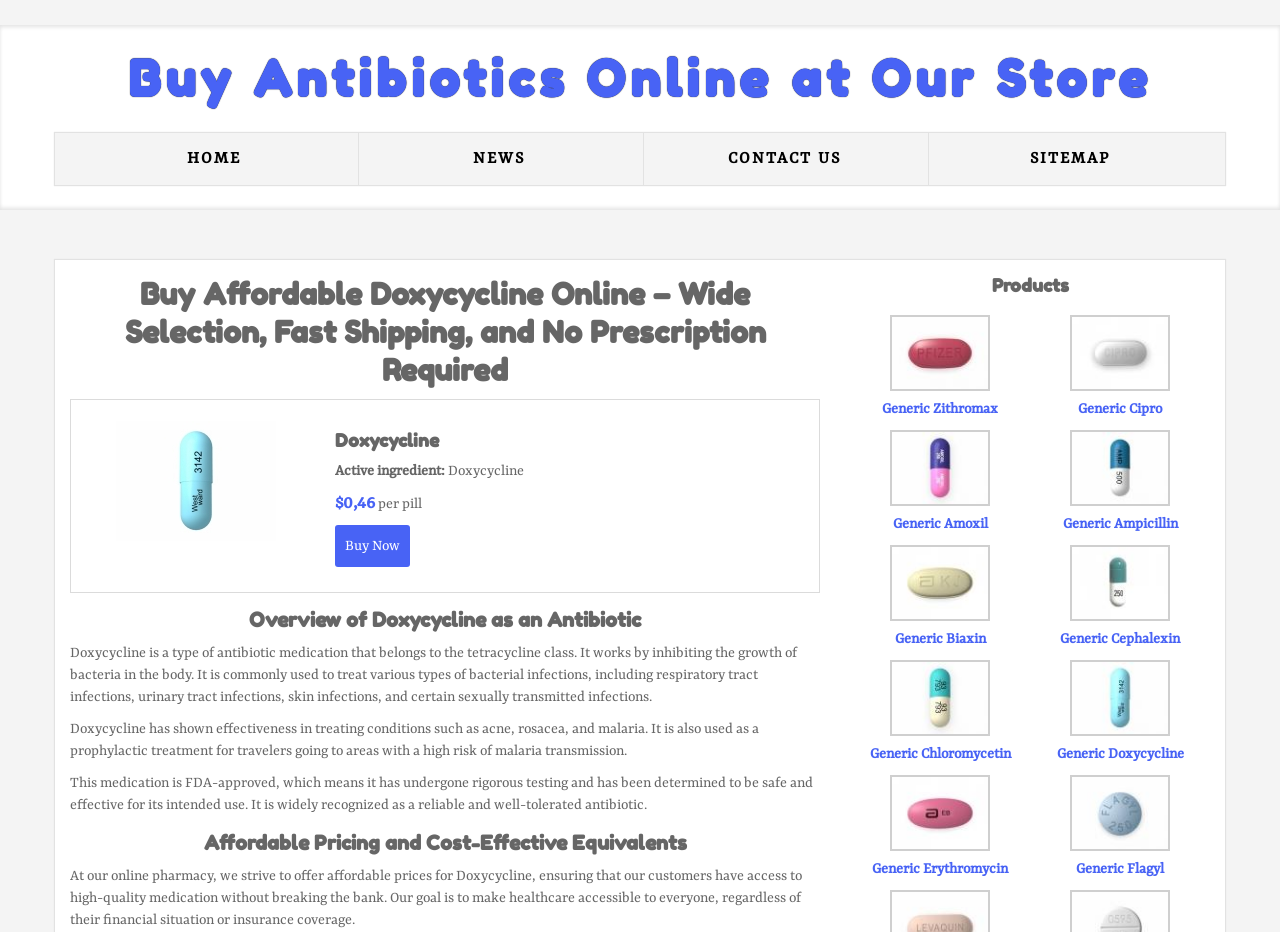Given the webpage screenshot, identify the bounding box of the UI element that matches this description: "Hotels Security Services".

None